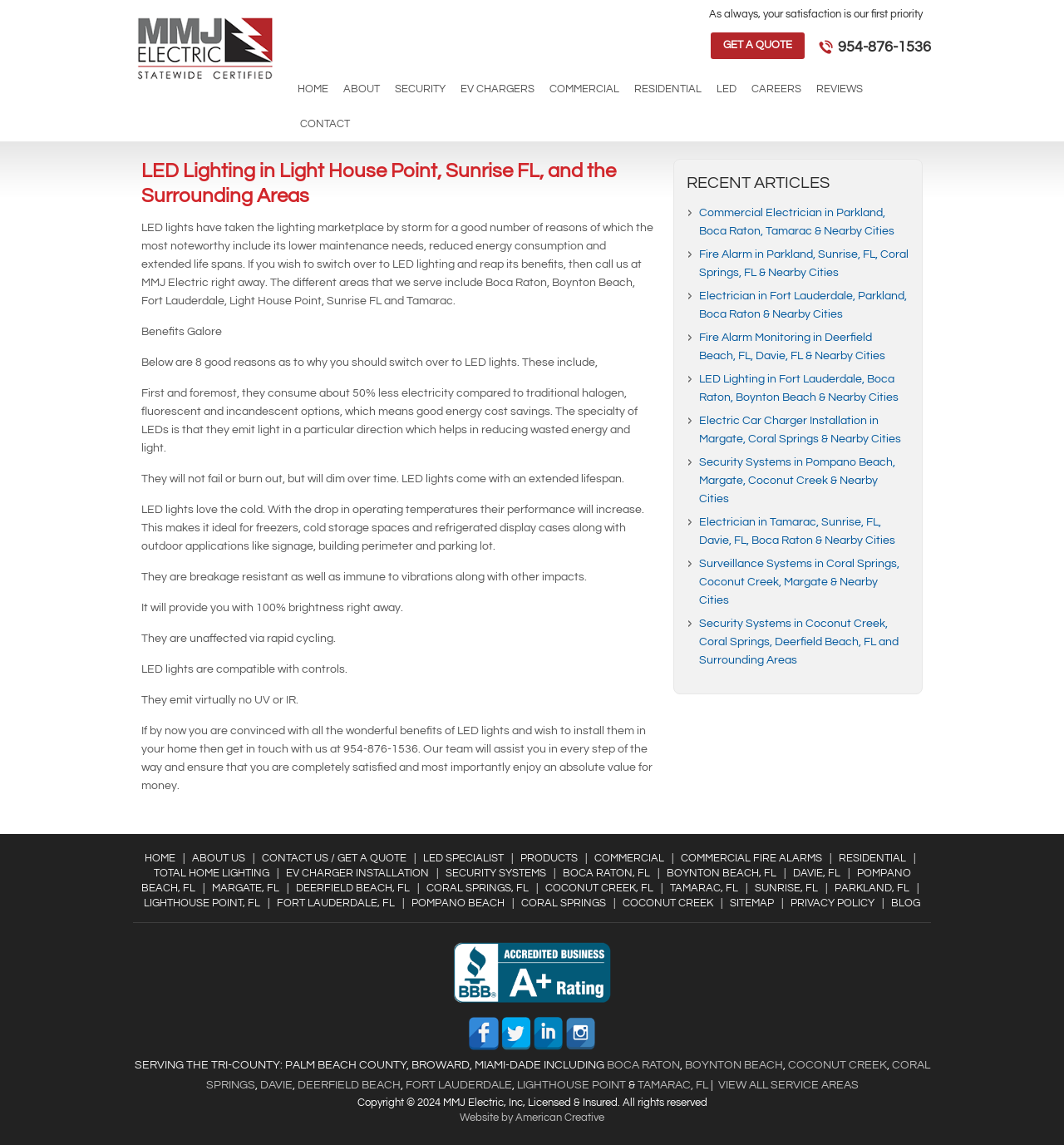Can you specify the bounding box coordinates for the region that should be clicked to fulfill this instruction: "Explore recent articles on LED lighting".

[0.645, 0.15, 0.855, 0.178]